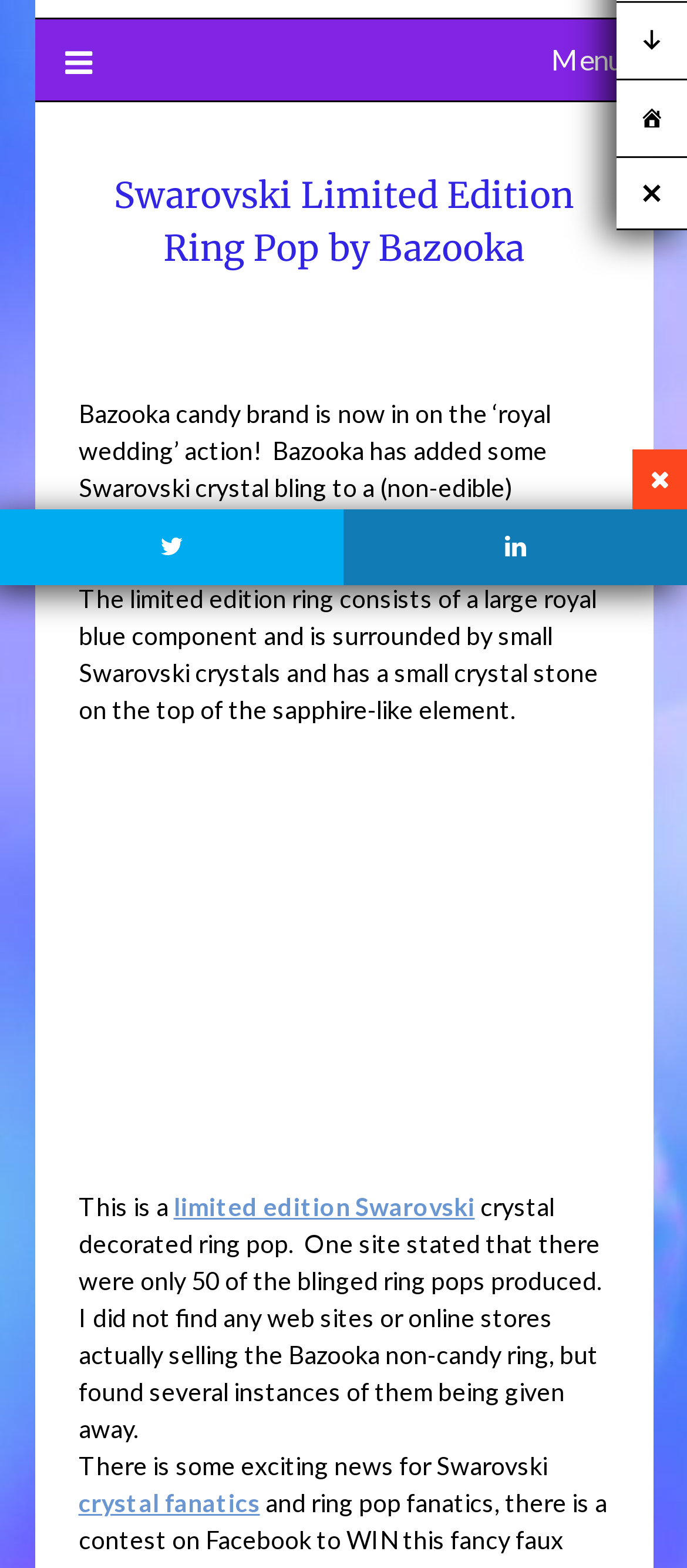Bounding box coordinates should be provided in the format (top-left x, top-left y, bottom-right x, bottom-right y) with all values between 0 and 1. Identify the bounding box for this UI element: limited edition Swarovski

[0.253, 0.759, 0.691, 0.779]